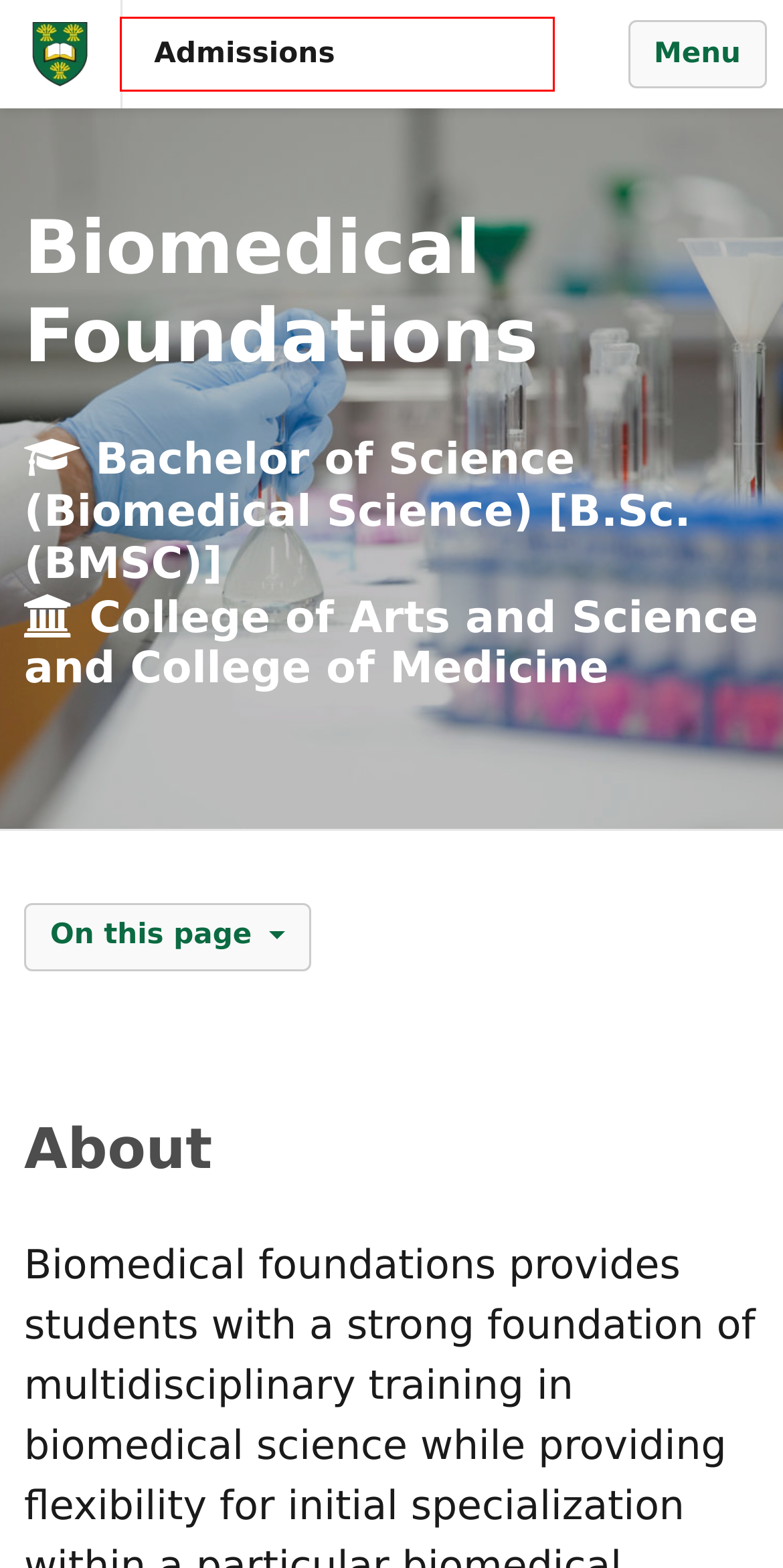You are looking at a screenshot of a webpage with a red bounding box around an element. Determine the best matching webpage description for the new webpage resulting from clicking the element in the red bounding box. Here are the descriptions:
A. University of Saskatchewan
B. Biomedical Neuroscience - Admissions | University of Saskatchewan
C. Arts and Science - Admissions | University of Saskatchewan
D. Veterinary Medicine - Admissions | University of Saskatchewan
E. Find a program - Admissions | University of Saskatchewan
F. Pharmacy - Admissions | University of Saskatchewan
G. How to apply - Admissions | University of Saskatchewan
H. Admissions | University of Saskatchewan

H